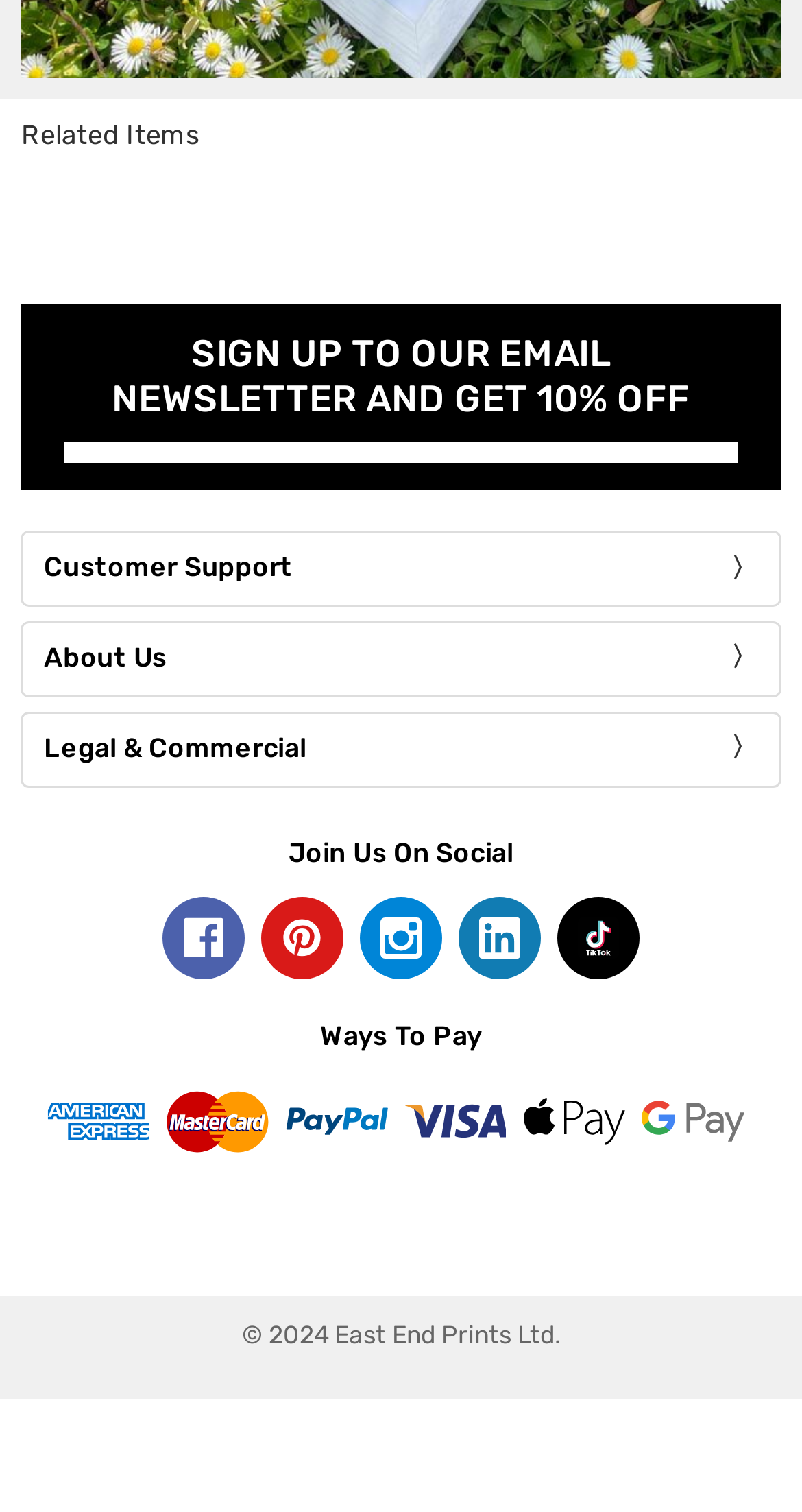Locate the bounding box coordinates of the segment that needs to be clicked to meet this instruction: "Visit our shop".

[0.055, 0.621, 0.275, 0.641]